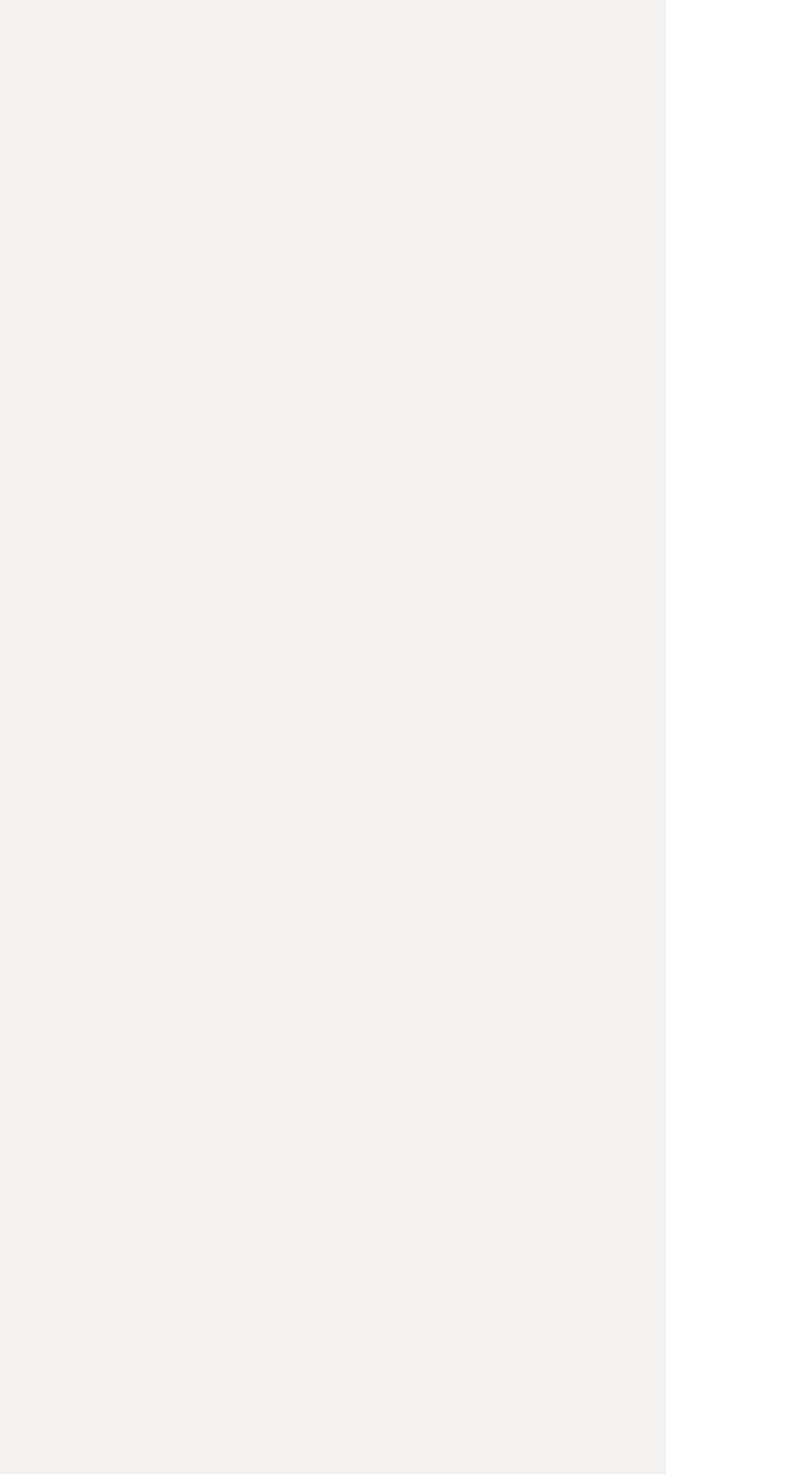Determine the bounding box coordinates for the element that should be clicked to follow this instruction: "Subscribe to newsletter". The coordinates should be given as four float numbers between 0 and 1, in the format [left, top, right, bottom].

None